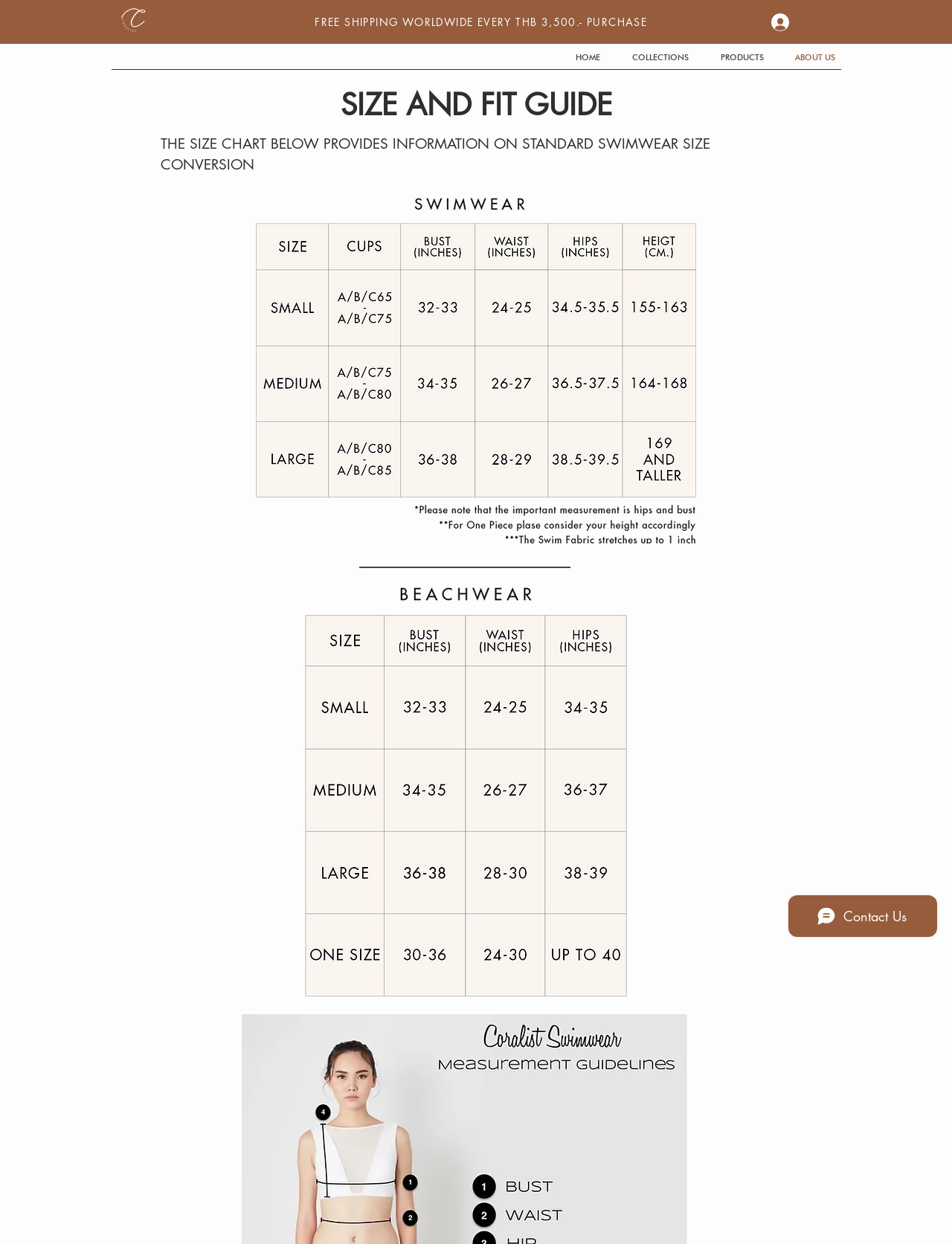Please answer the following question using a single word or phrase: 
What is the position of the login button?

Top right